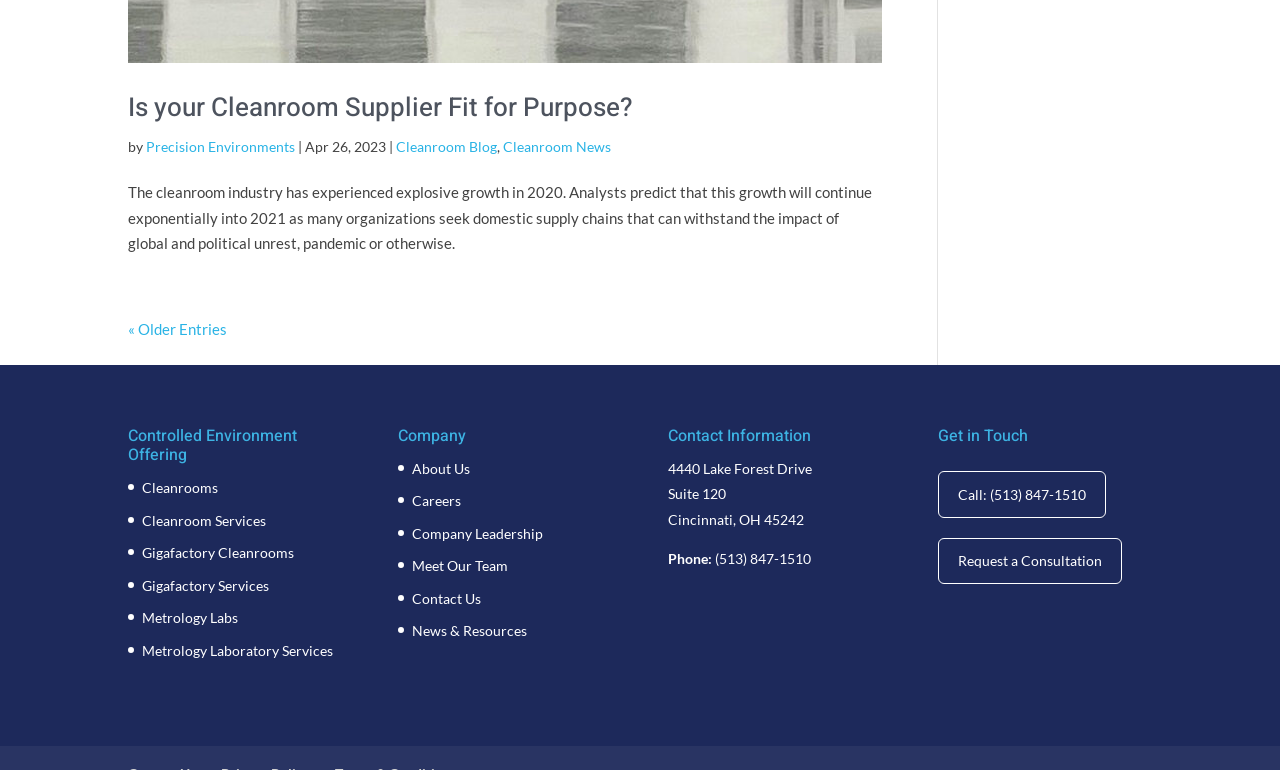Answer the following query with a single word or phrase:
What is the date of the blog post?

Apr 26, 2023